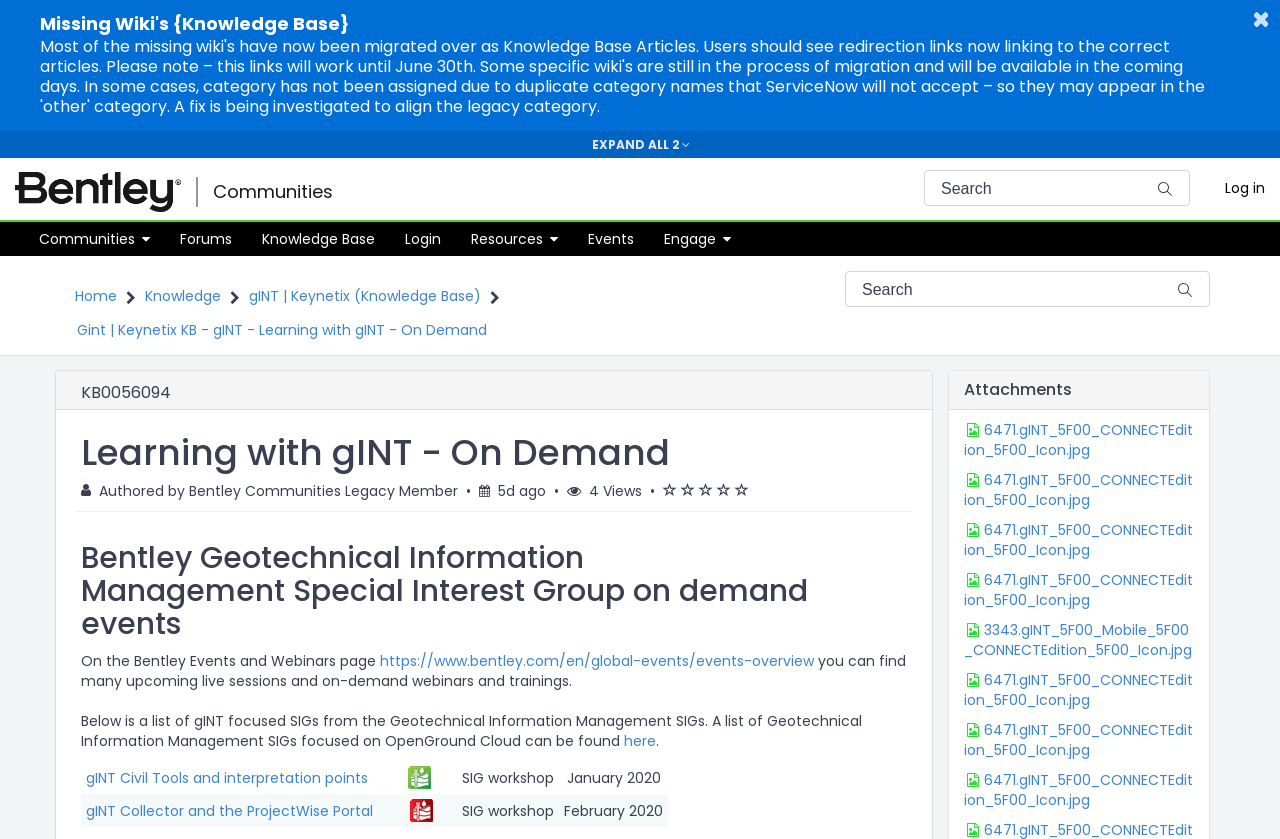Give a comprehensive overview of the webpage, including key elements.

This webpage is about gINT | Keynetix, a platform for learning and managing geotechnical information. At the top, there is a notification about missing wiki's being migrated to Knowledge Base Articles, with a button to dismiss the announcement. Below that, there are links to the homepage, communities, and a search bar.

The main content of the page is divided into sections. The first section has a heading "Learning with gINT - On Demand" and displays article metadata, including the author, update date, and view count. Below that, there is a section about Bentley Geotechnical Information Management Special Interest Group on-demand events, with a link to the Bentley Events and Webinars page.

The next section is a list of gINT focused SIGs (Special Interest Groups) from the Geotechnical Information Management SIGs, presented in a table format. Each row in the table contains a SIG name, a link to the SIG, and the date of the SIG workshop.

Finally, there is a section for attachments, which contains multiple links to download various image files related to gINT CONNECT Edition Icons.

Throughout the page, there are also navigation menus and links to other sections, such as communities, forums, knowledge base, and resources.